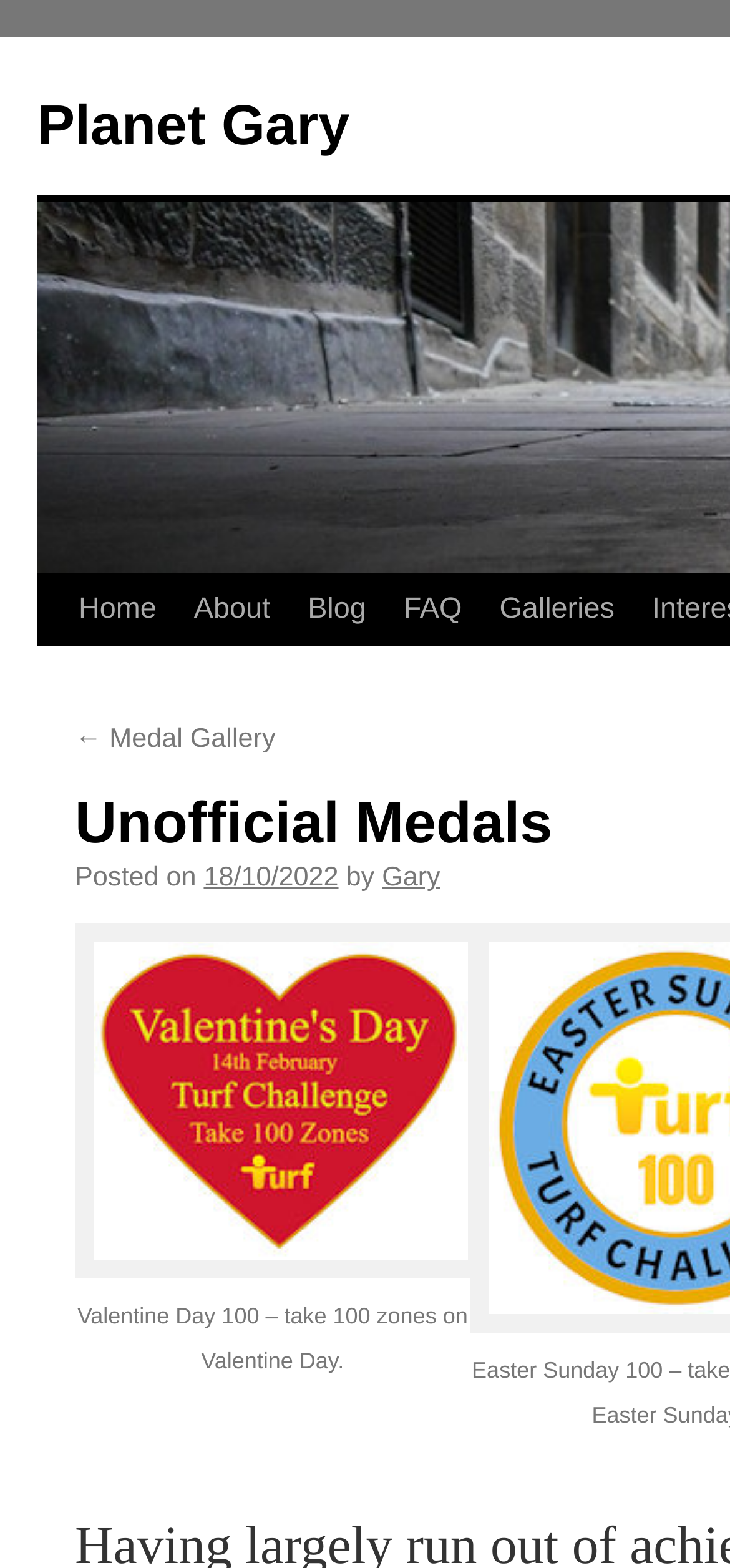Identify the bounding box for the UI element specified in this description: "← Medal Gallery". The coordinates must be four float numbers between 0 and 1, formatted as [left, top, right, bottom].

[0.103, 0.462, 0.377, 0.481]